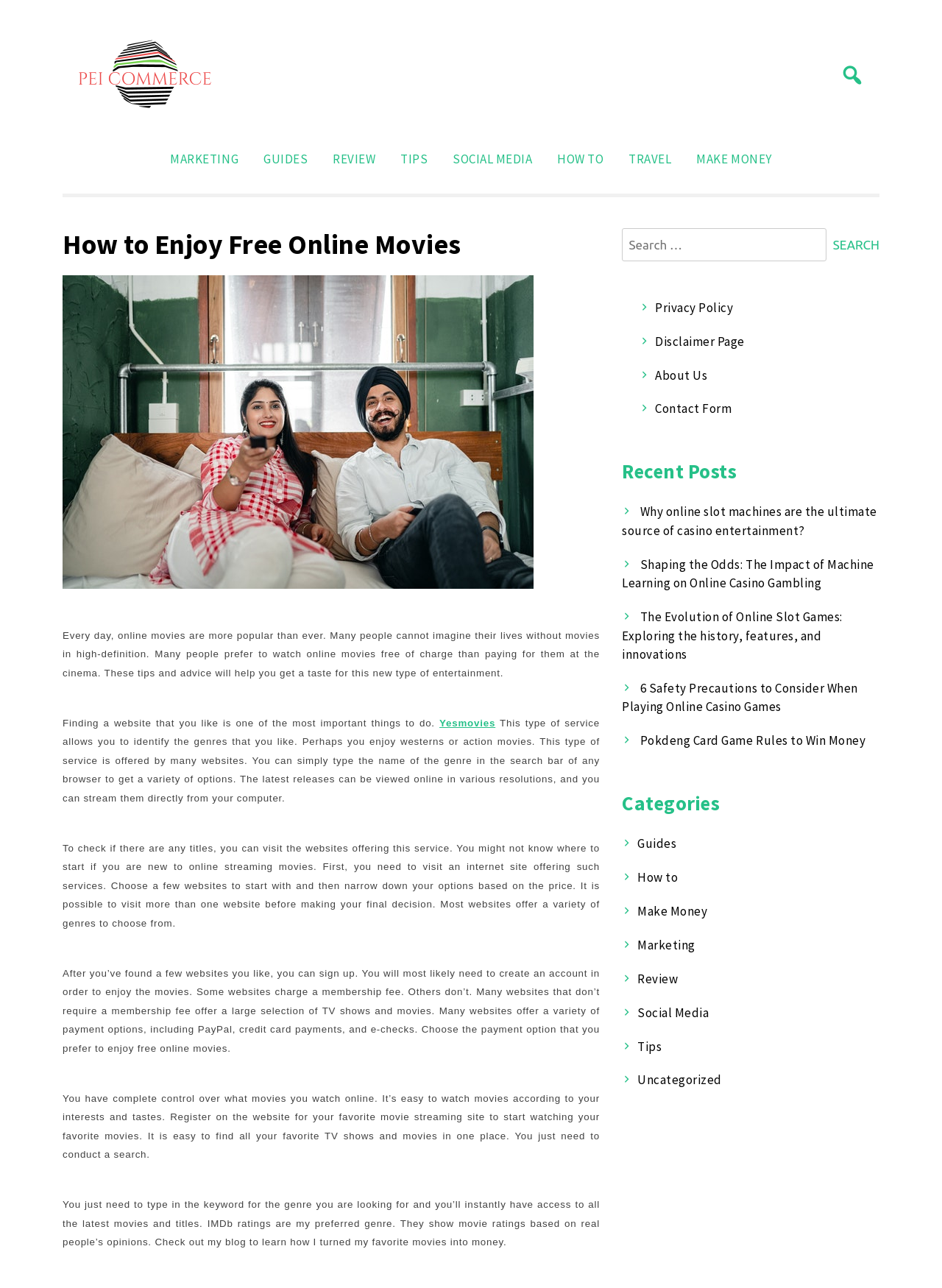Could you highlight the region that needs to be clicked to execute the instruction: "Visit the 'Yesmovies' website"?

[0.466, 0.557, 0.526, 0.566]